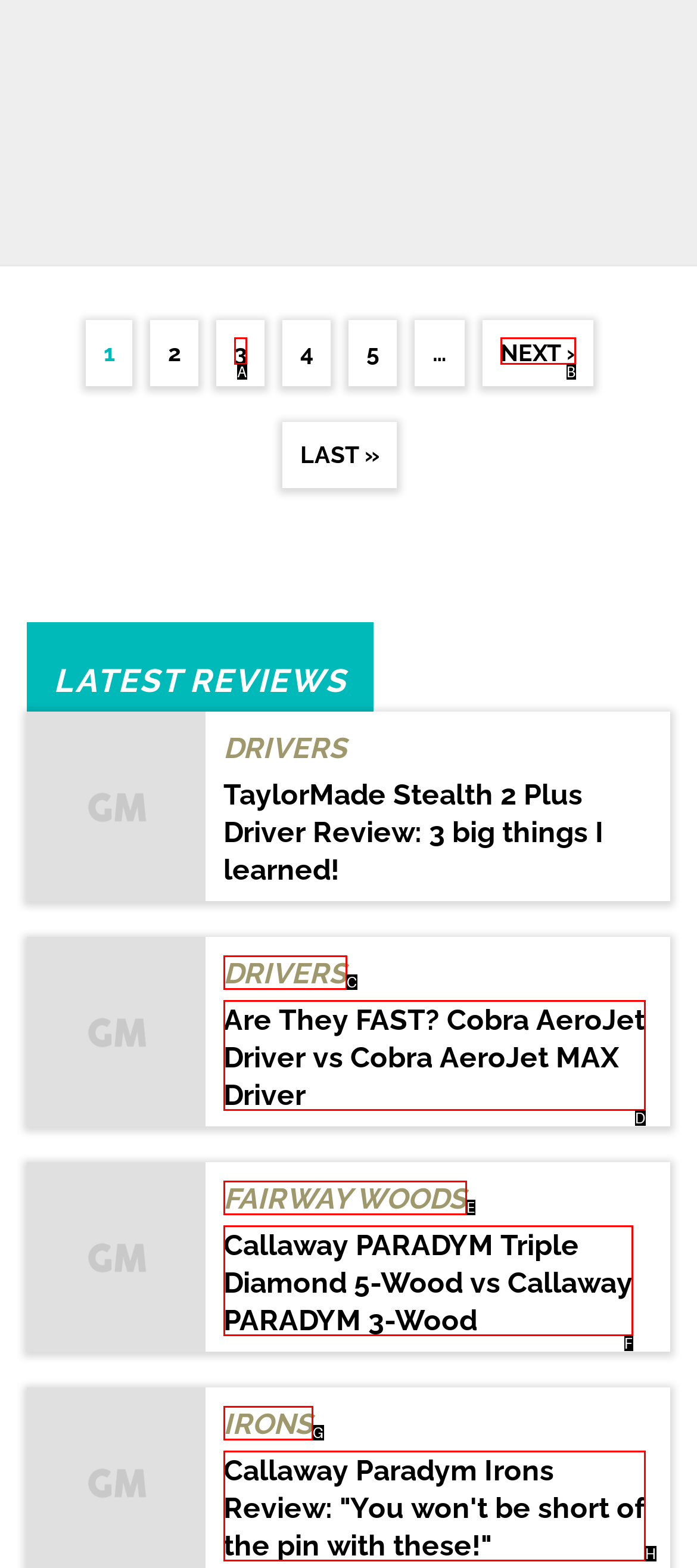Which HTML element fits the description: Fairway Woods? Respond with the letter of the appropriate option directly.

E